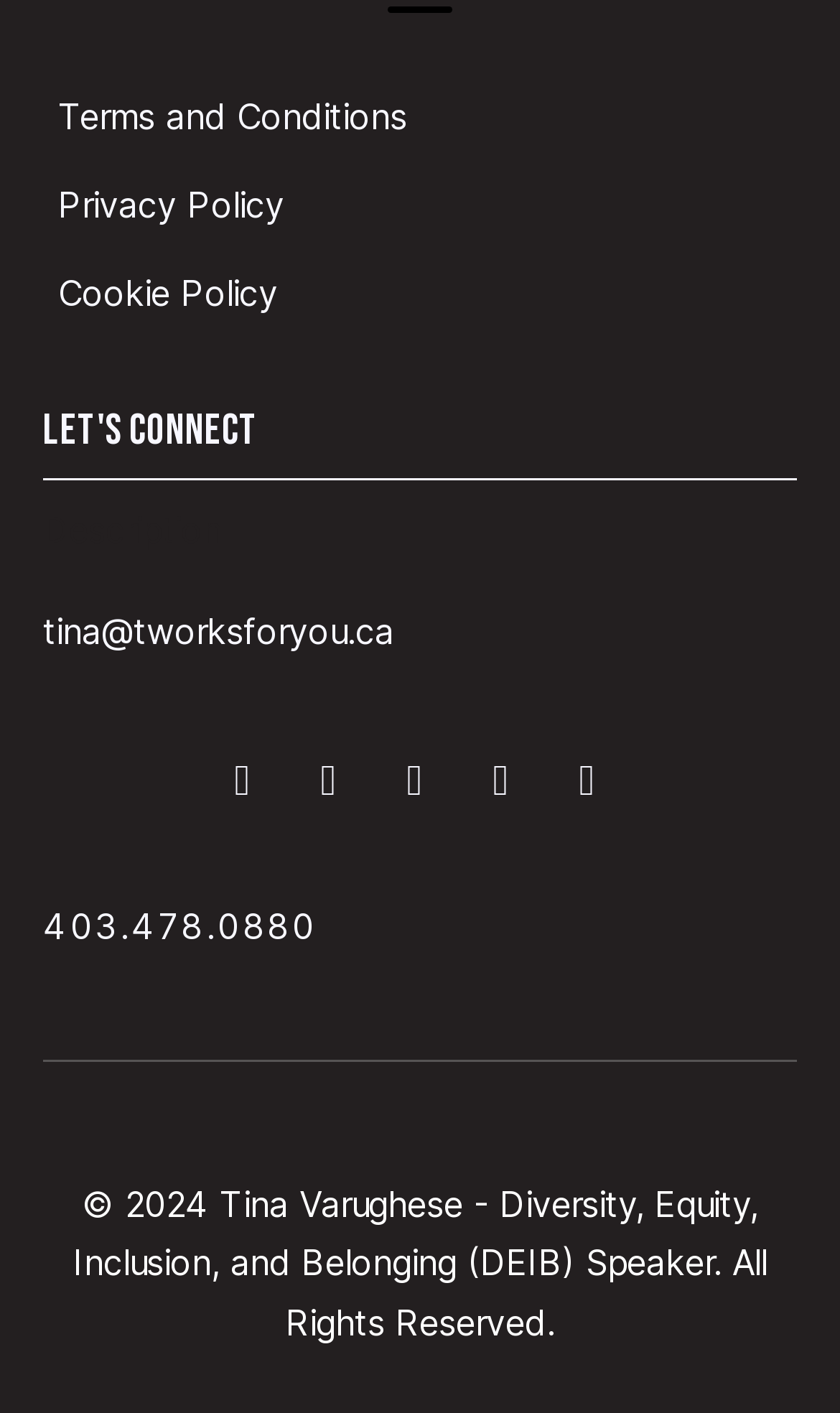Respond to the following question using a concise word or phrase: 
What is the phone number provided?

403.478.0880